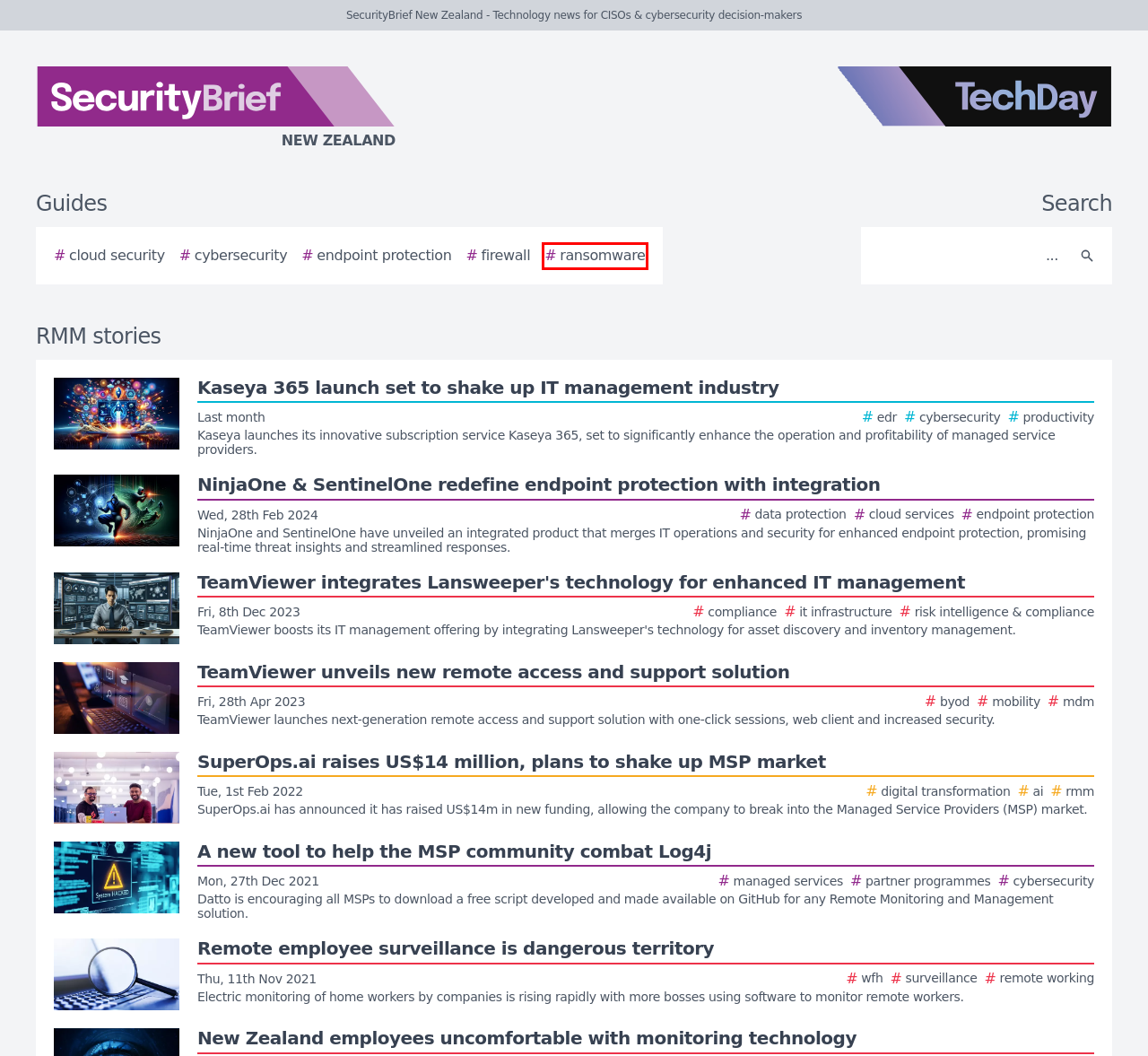Given a screenshot of a webpage with a red bounding box highlighting a UI element, determine which webpage description best matches the new webpage that appears after clicking the highlighted element. Here are the candidates:
A. The 2024 Ultimate Guide to Cloud Security
B. The 2024 Ultimate Guide to Firewall
C. TeamViewer unveils new remote access and support solution
D. NinjaOne & SentinelOne redefine endpoint protection with integration
E. Remote employee surveillance is dangerous territory
F. The 2024 Ultimate Guide to Ransomware
G. The 2024 Ultimate Guide to Endpoint Protection
H. SuperOps.ai raises US$14 million, plans to shake up MSP market

F